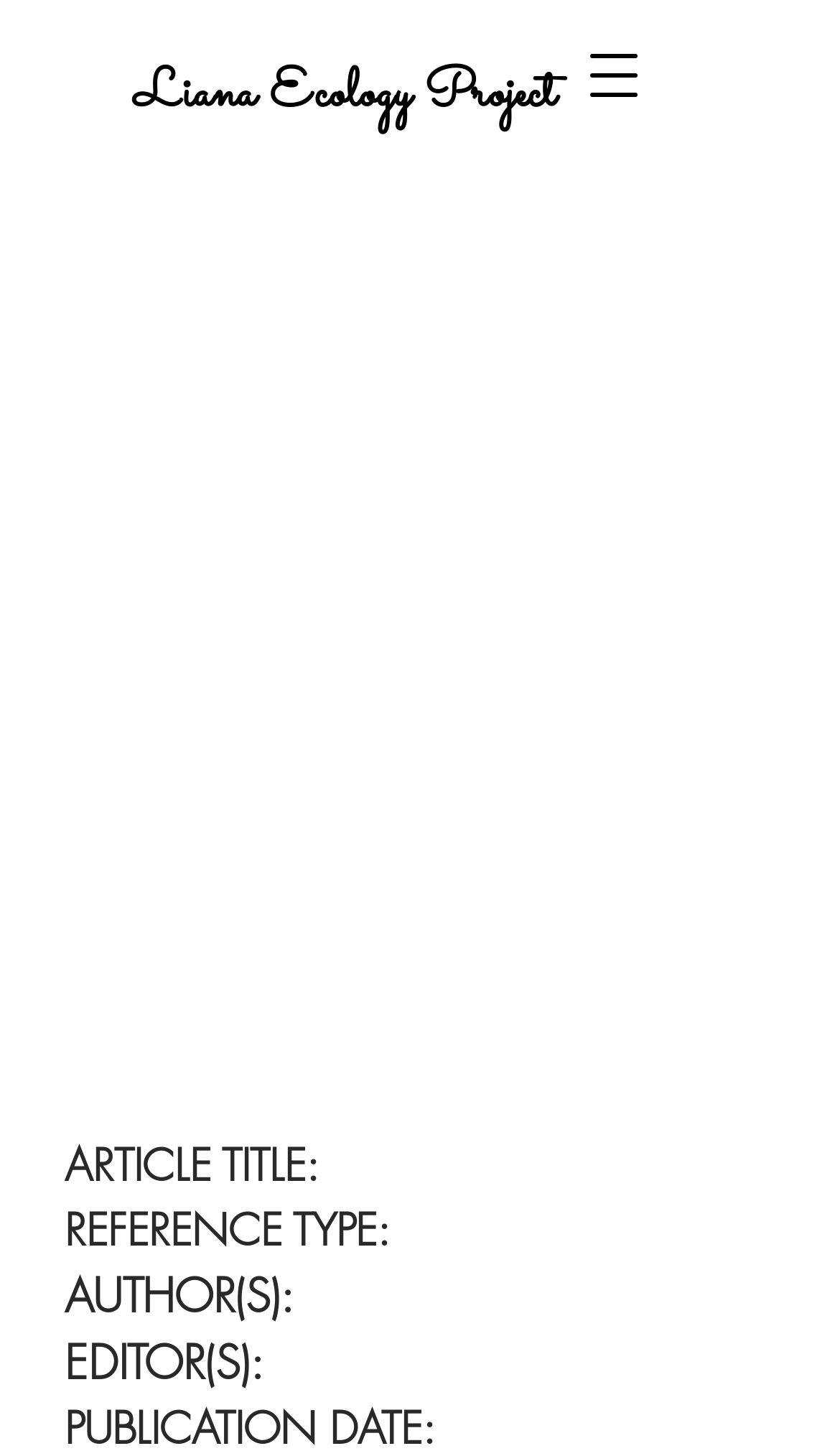Please examine the image and answer the question with a detailed explanation:
What is the vertical position of the 'AUTHOR(S):' heading?

By comparing the y1 and y2 coordinates of the 'AUTHOR(S):' and 'EDITOR(S):' headings, we can determine that the 'AUTHOR(S):' heading is above the 'EDITOR(S):' heading.